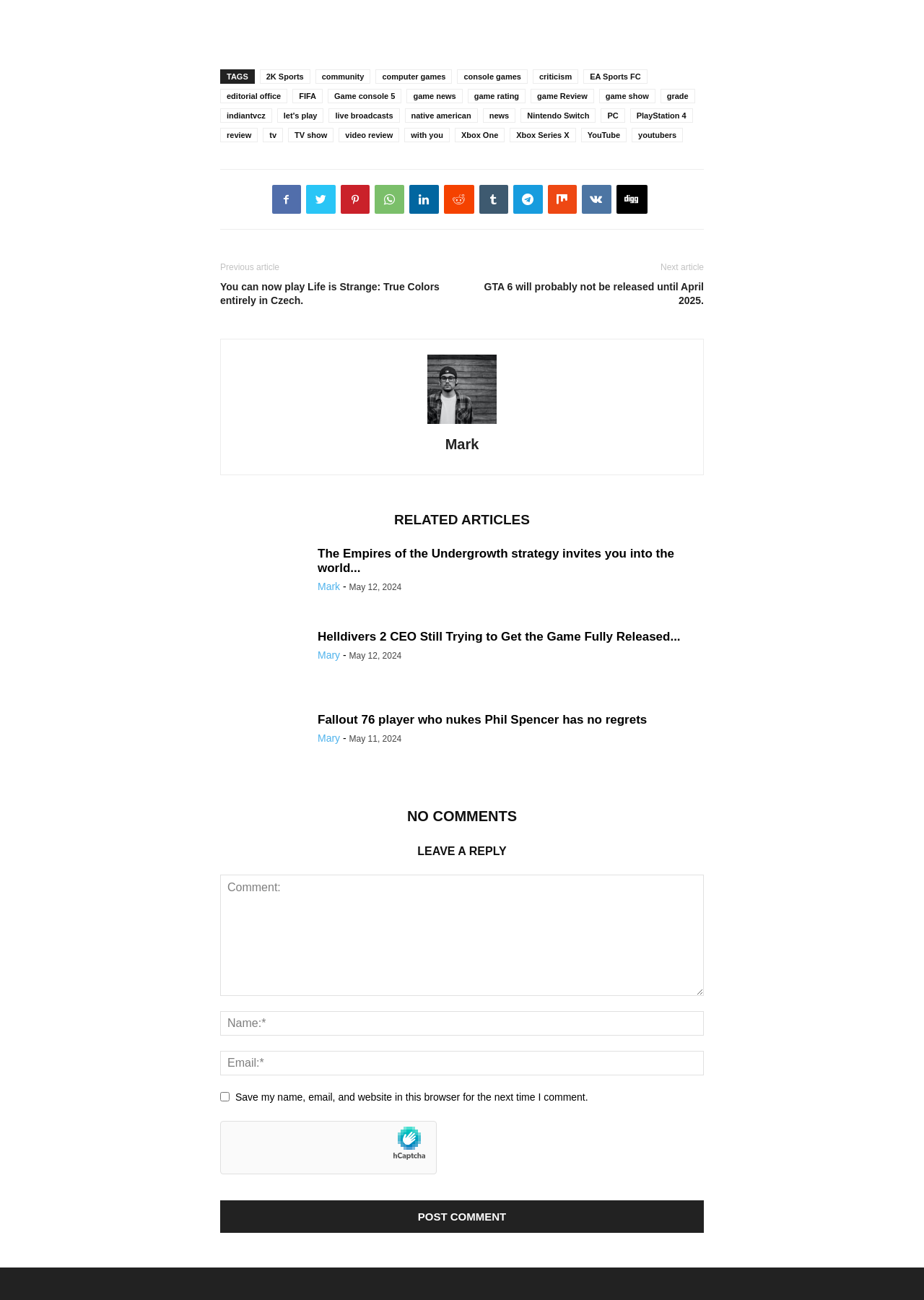Using the image as a reference, answer the following question in as much detail as possible:
What is the title of the first related article?

I looked at the first related article section, which has a heading element with the text 'RELATED ARTICLES'. The first link in this section has the title 'The Empires of the Undergrowth strategy invites you into the world of ants – INDIAN'.